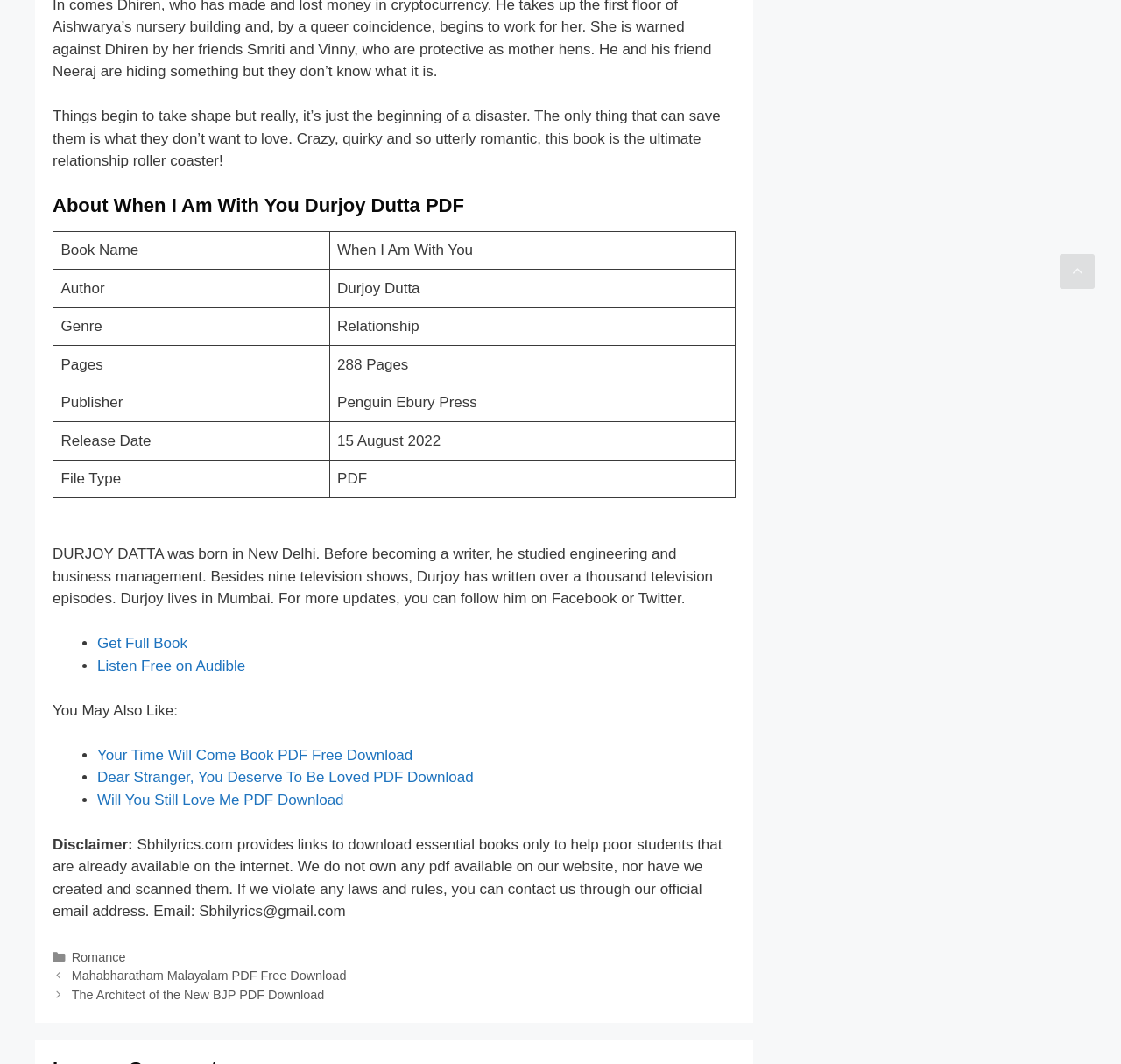Who is the author of this book?
Provide an in-depth and detailed answer to the question.

The author of this book can be found in the table with the heading 'Book Name' and 'Author'. The value corresponding to 'Author' is 'Durjoy Dutta'.